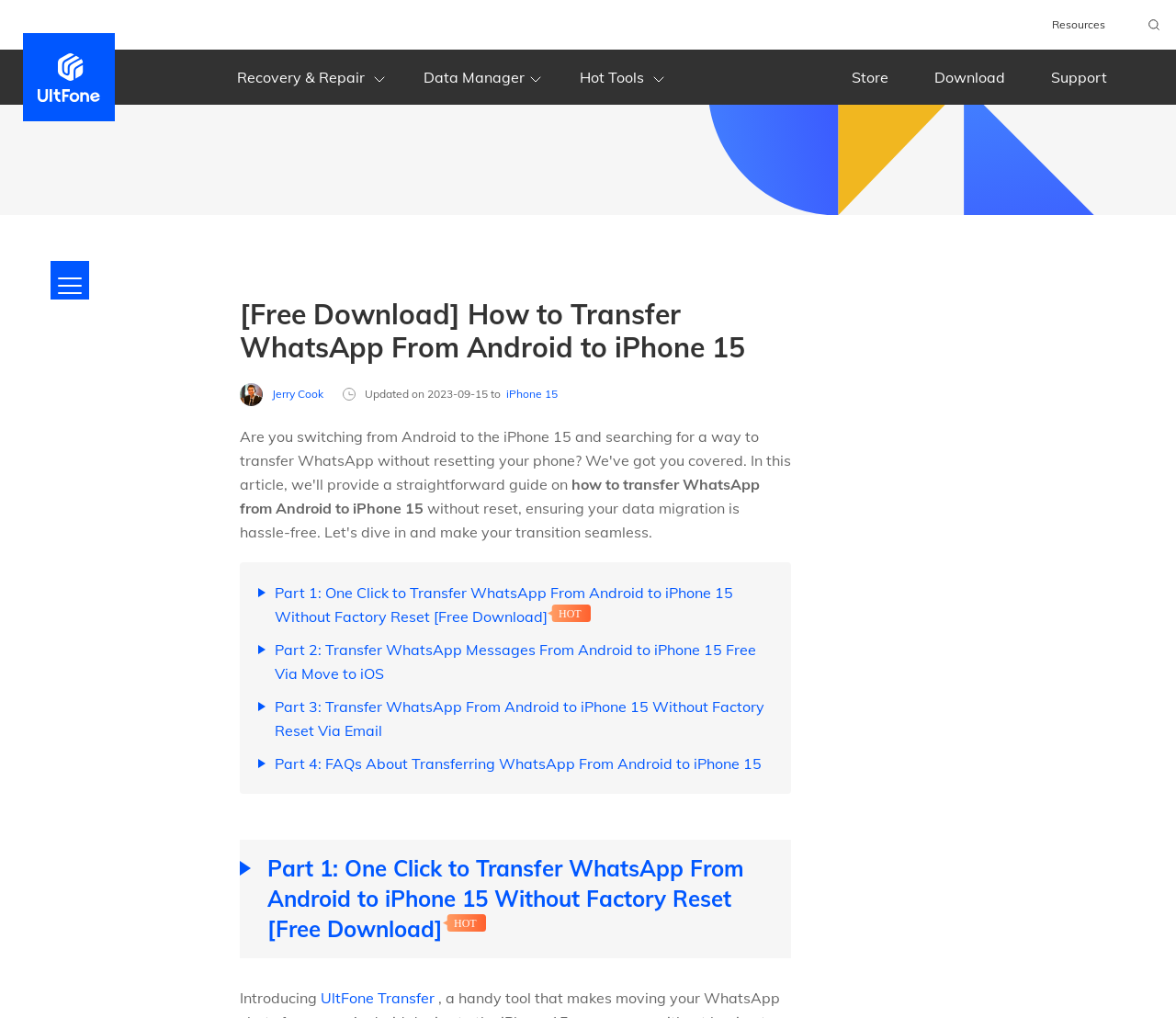Respond to the following question using a concise word or phrase: 
How many links are there in the top navigation bar?

6